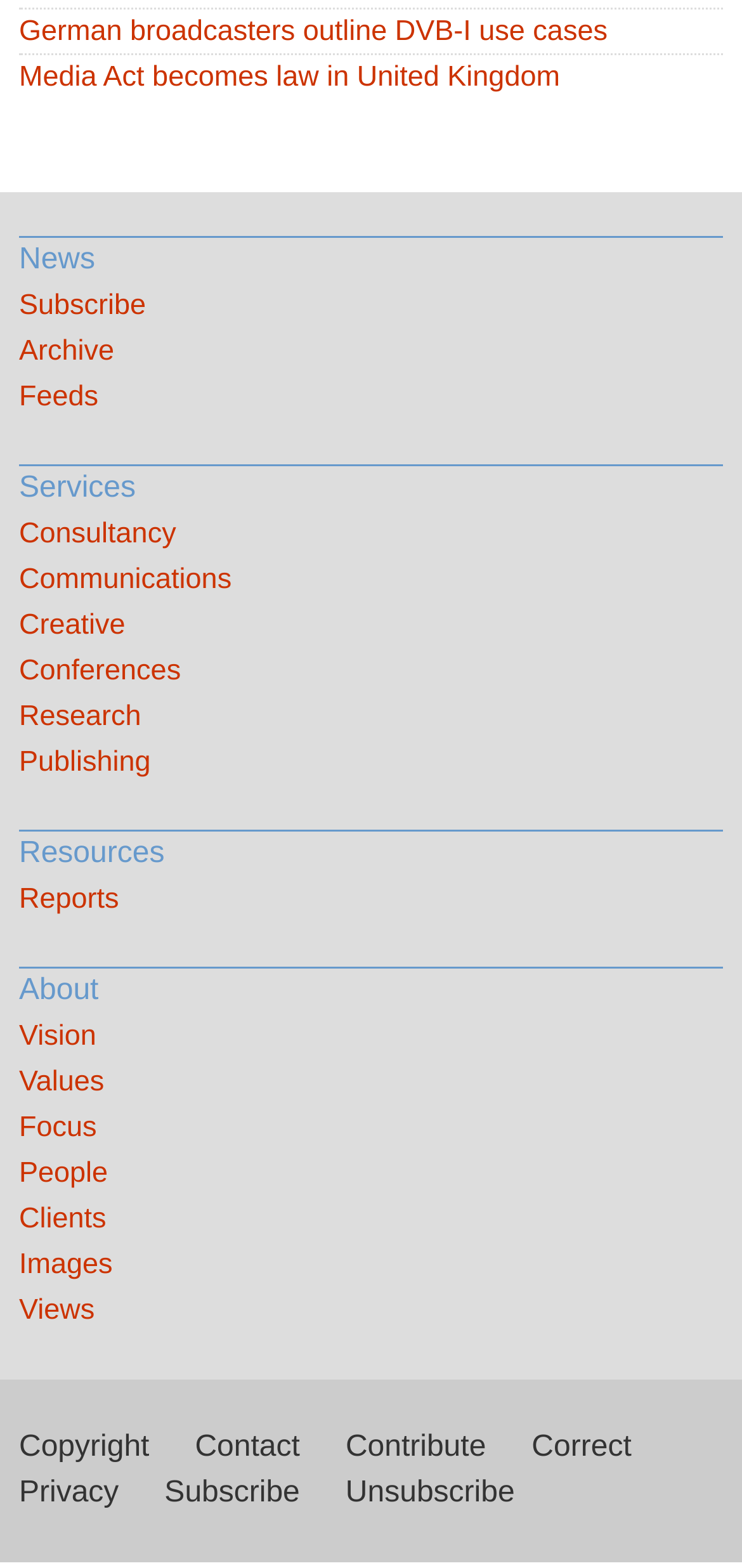What is the 'About' section about?
Please provide a comprehensive answer to the question based on the webpage screenshot.

The 'About' section is about the organization's vision, values, focus, people, clients, images, and views, which provides information about the organization's background and mission.